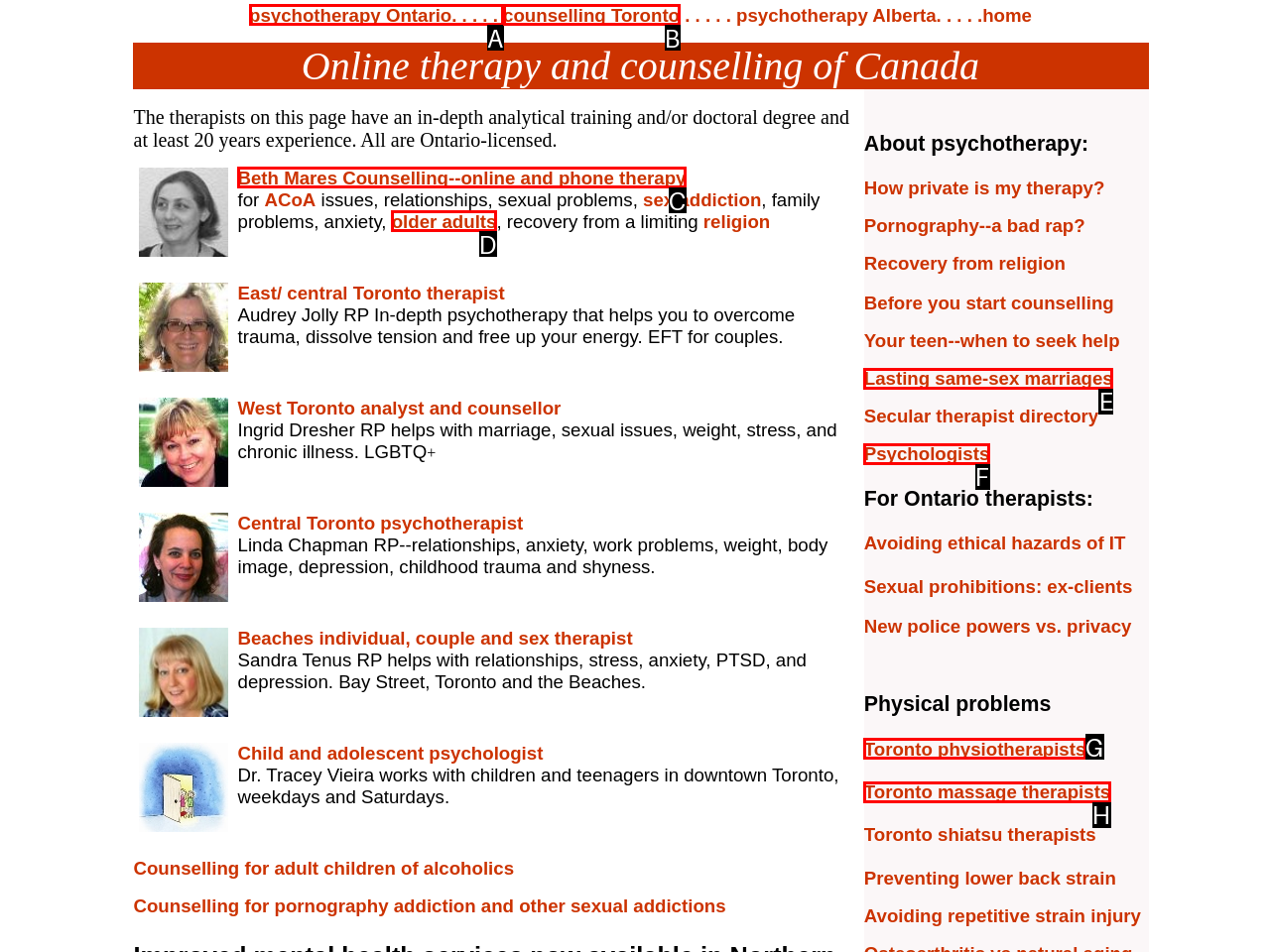Based on the description: Psychologists, identify the matching HTML element. Reply with the letter of the correct option directly.

F